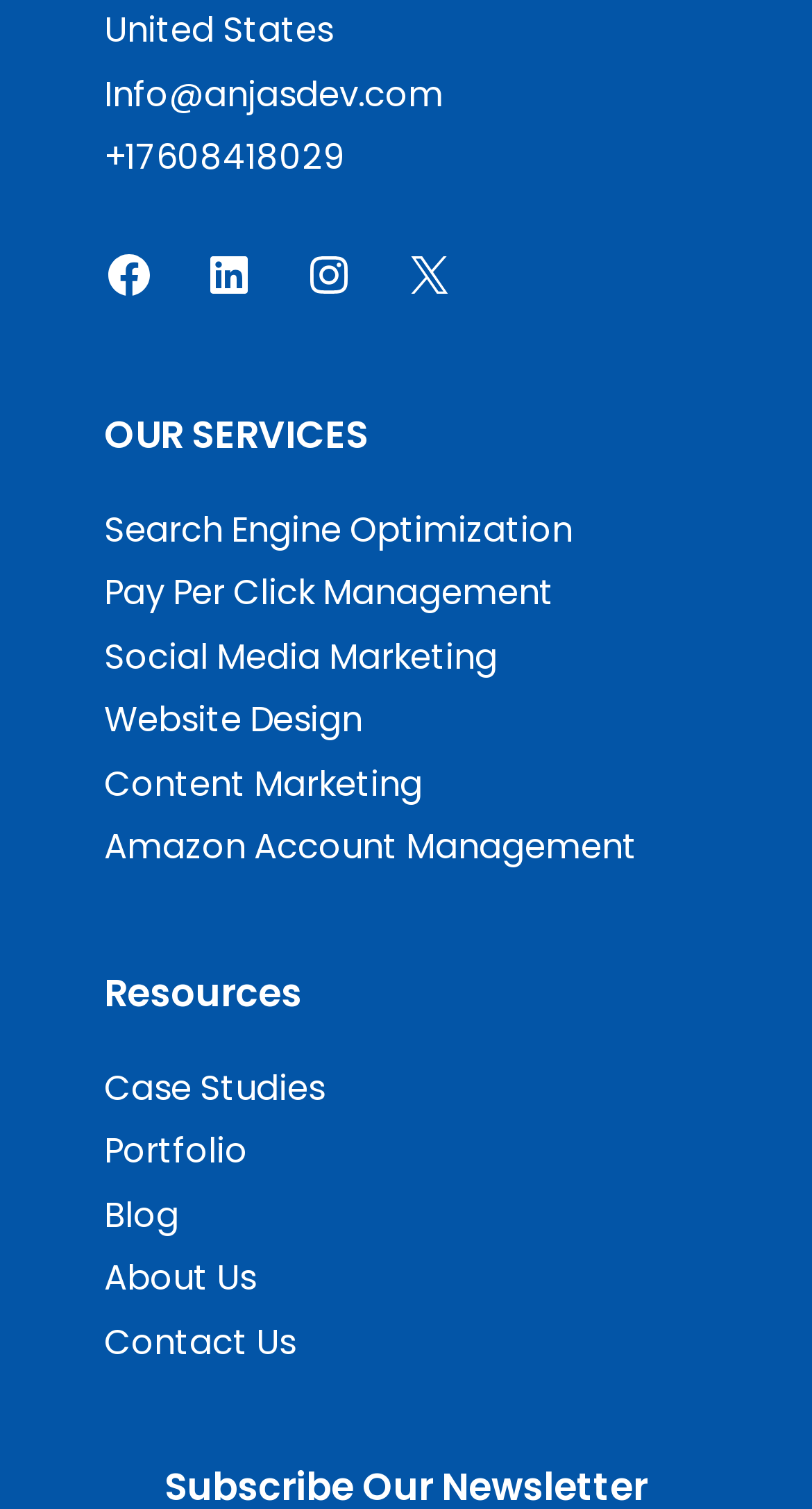Could you determine the bounding box coordinates of the clickable element to complete the instruction: "read the blog"? Provide the coordinates as four float numbers between 0 and 1, i.e., [left, top, right, bottom].

[0.128, 0.789, 0.221, 0.821]